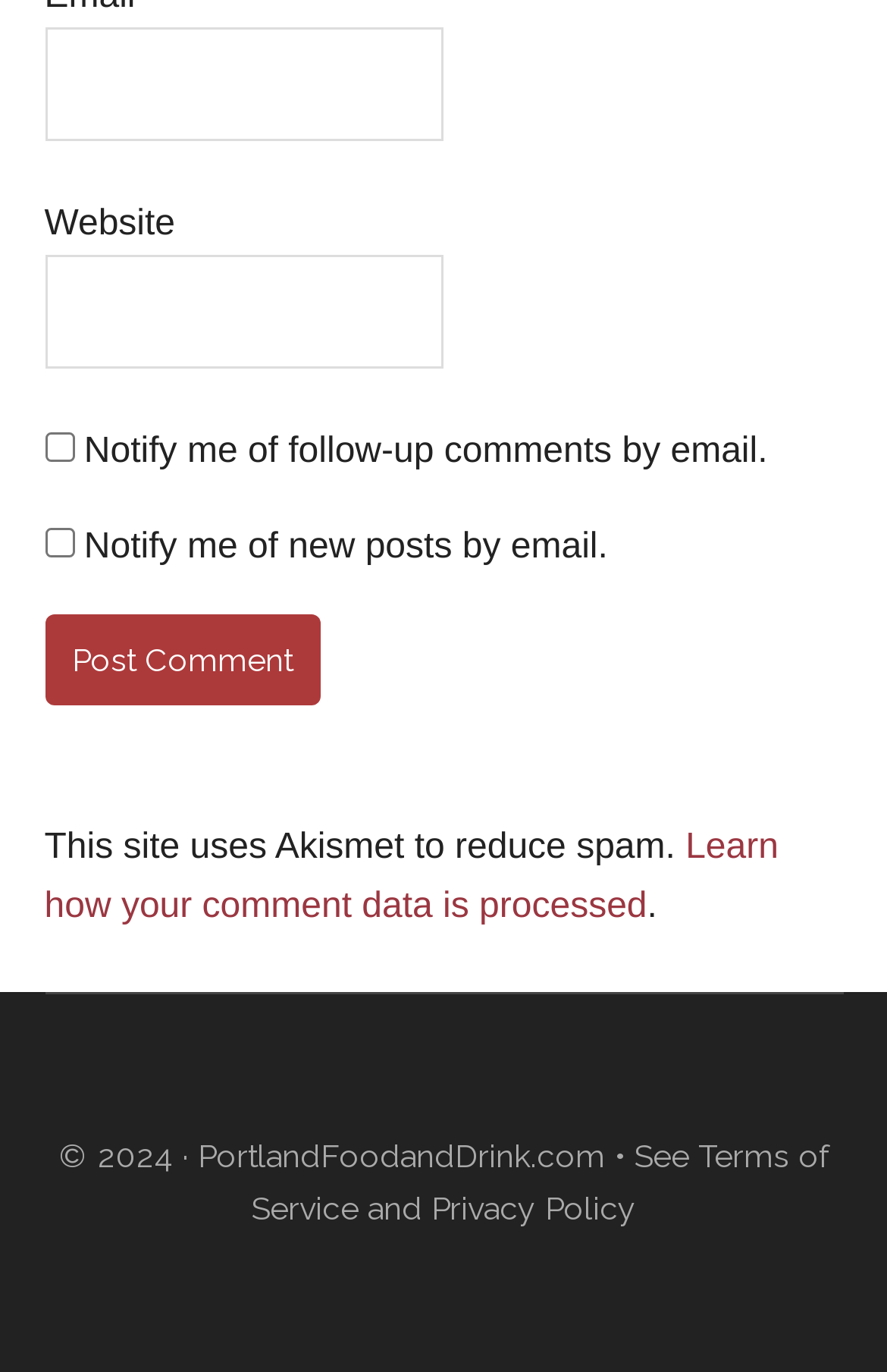What is the button at the middle of the page for?
Using the image as a reference, answer with just one word or a short phrase.

Post Comment